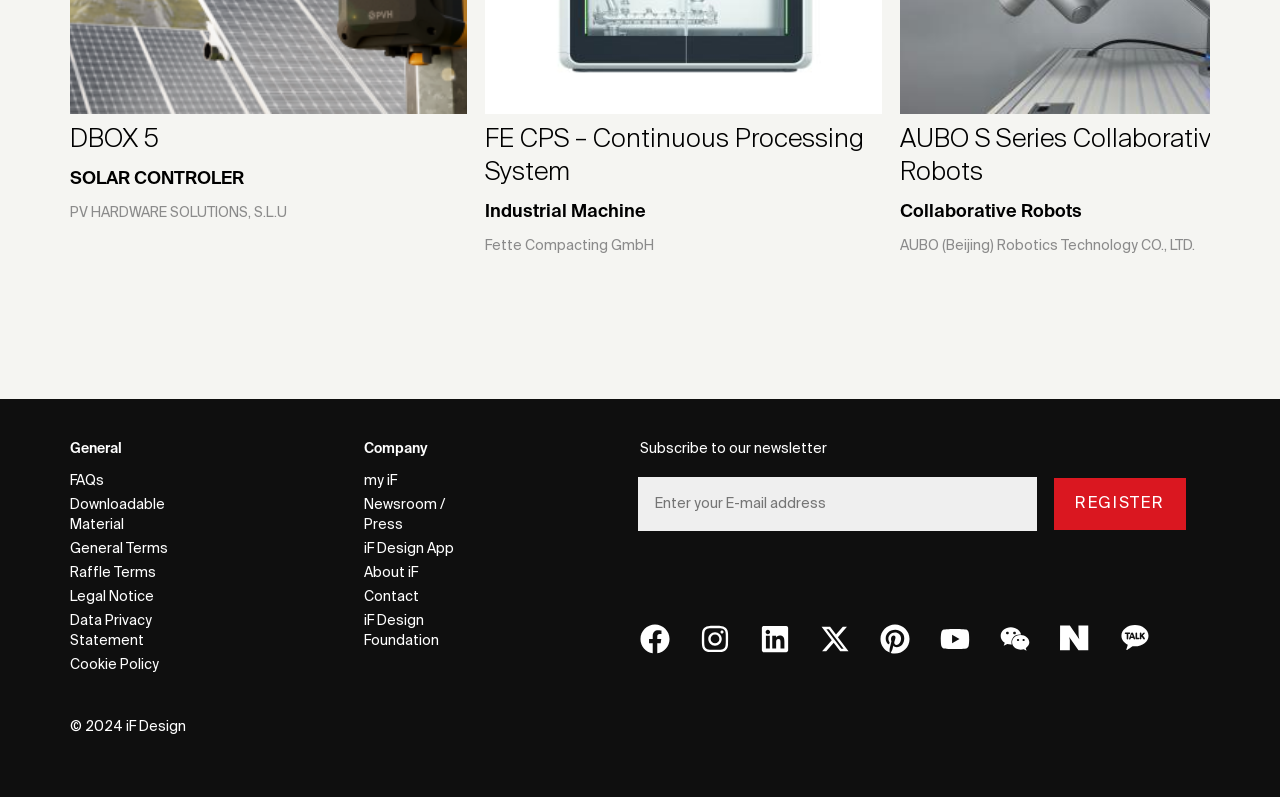Locate the bounding box coordinates of the area to click to fulfill this instruction: "Click on About iF". The bounding box should be presented as four float numbers between 0 and 1, in the order [left, top, right, bottom].

[0.284, 0.703, 0.375, 0.734]